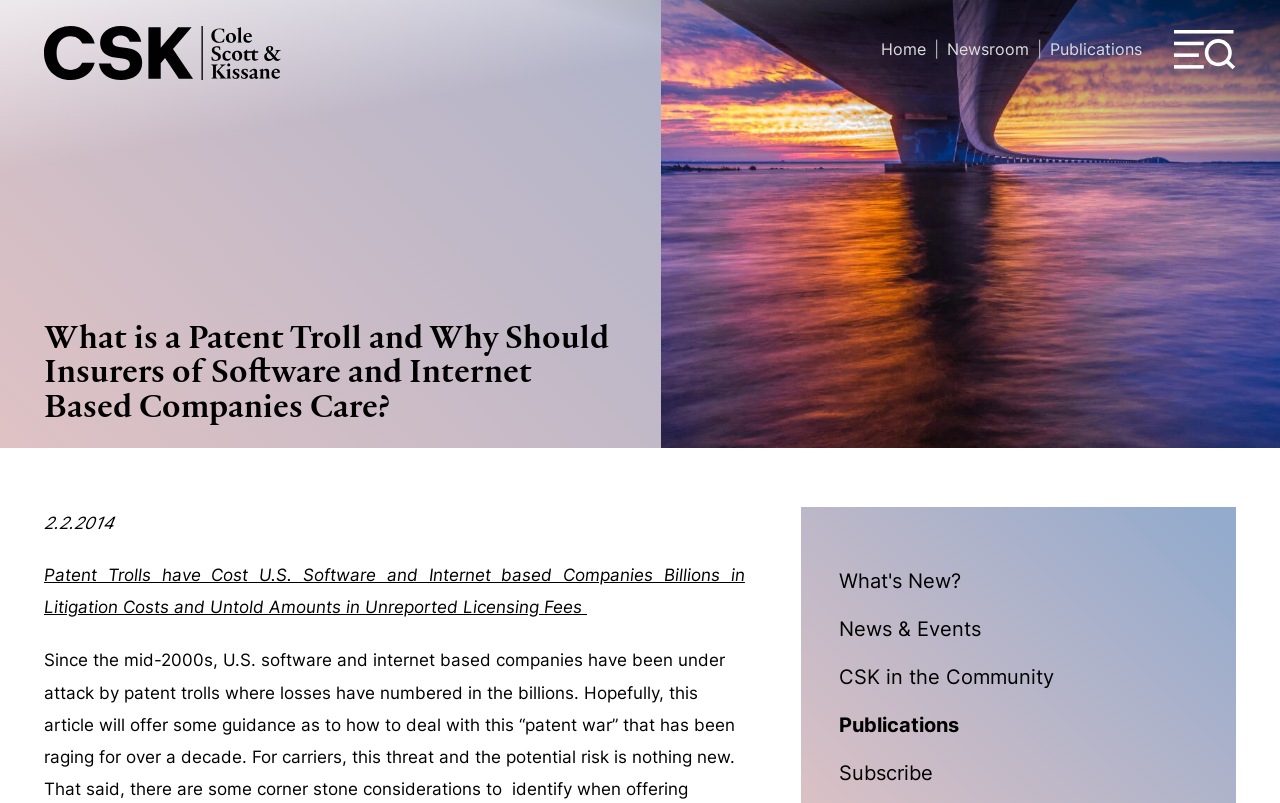Please reply to the following question using a single word or phrase: 
How many links are there in the 'What's New?' section?

5